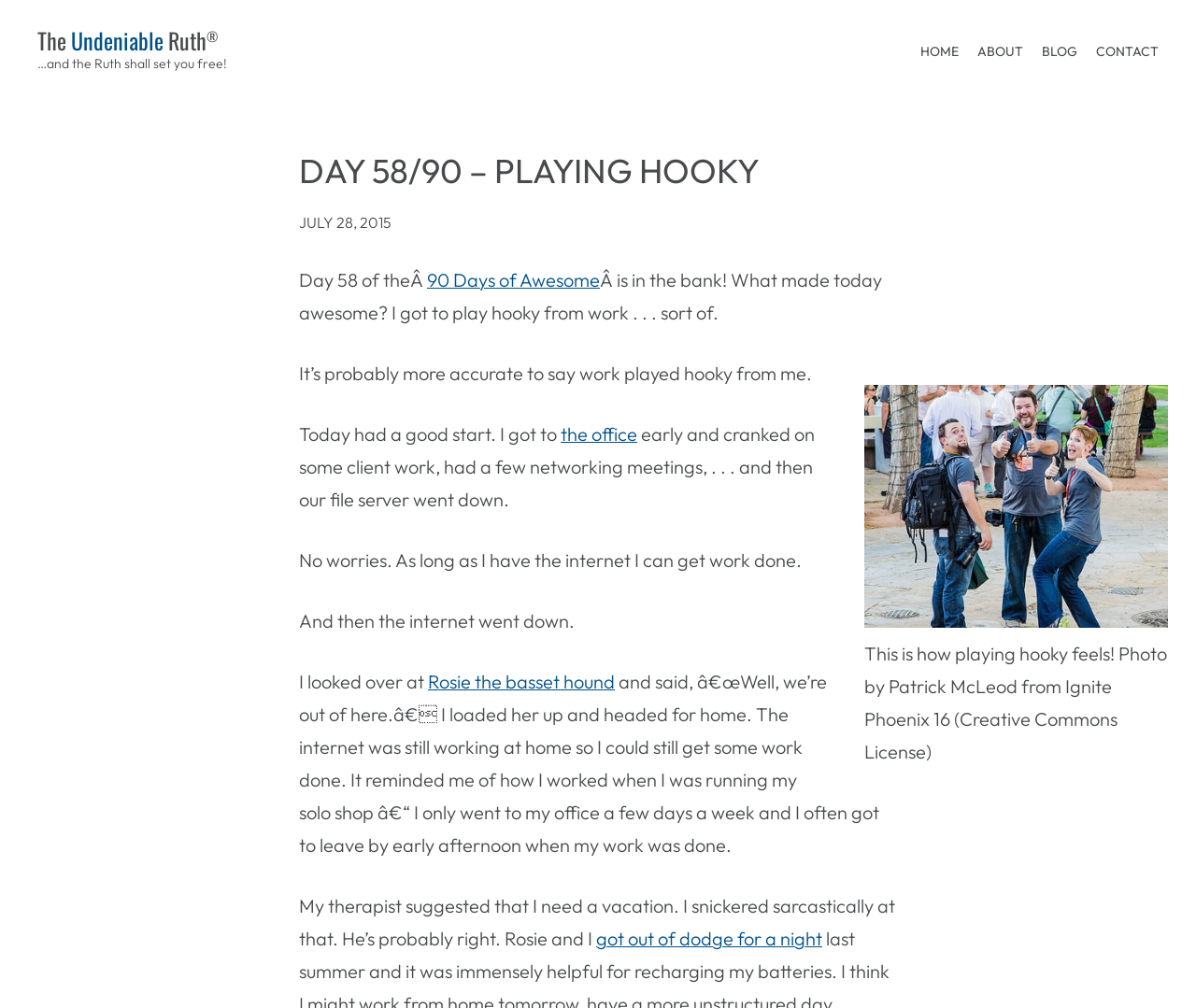Please locate the bounding box coordinates of the element that should be clicked to achieve the given instruction: "View the image of IP16 cropped".

[0.723, 0.382, 0.977, 0.623]